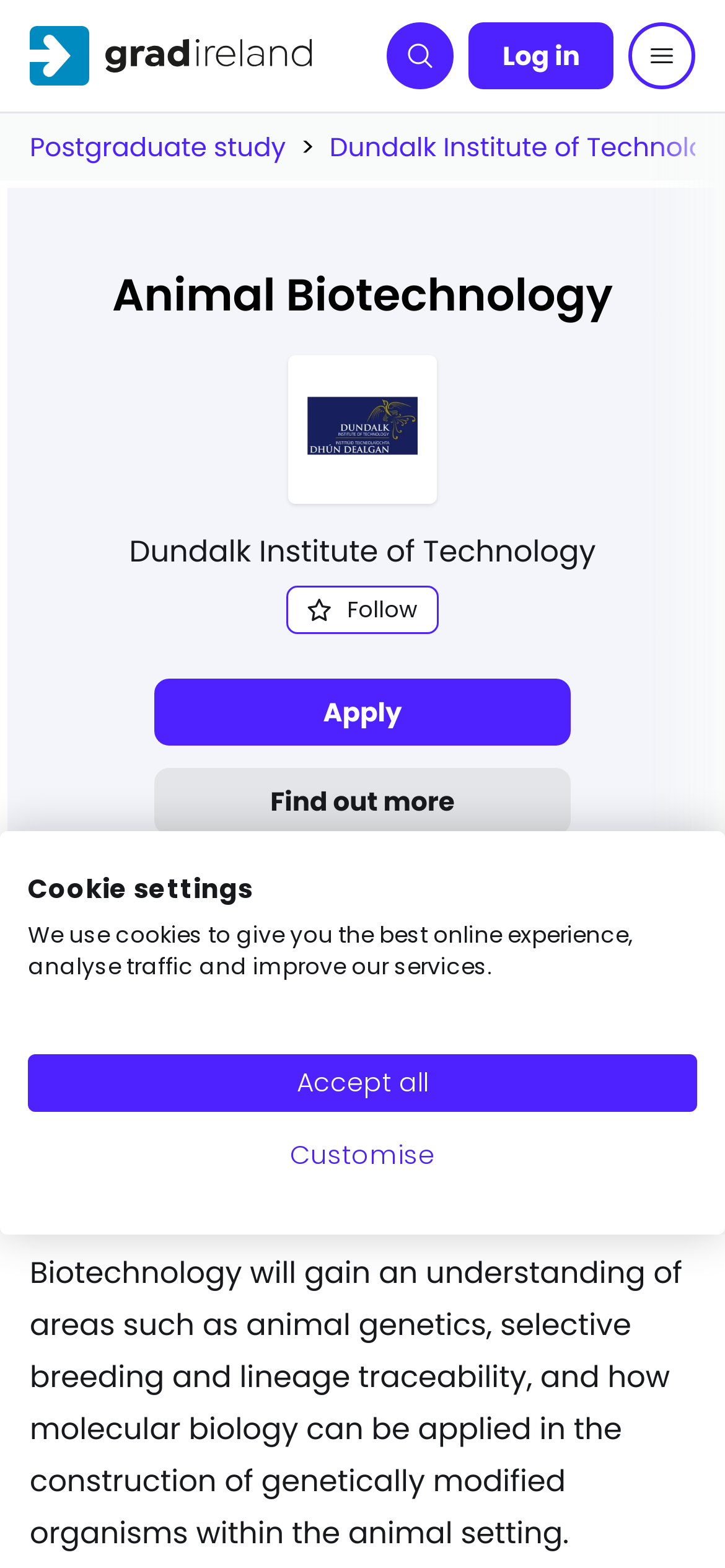Specify the bounding box coordinates of the area to click in order to execute this command: 'Follow Dundalk Institute of Technology'. The coordinates should consist of four float numbers ranging from 0 to 1, and should be formatted as [left, top, right, bottom].

[0.396, 0.374, 0.604, 0.404]